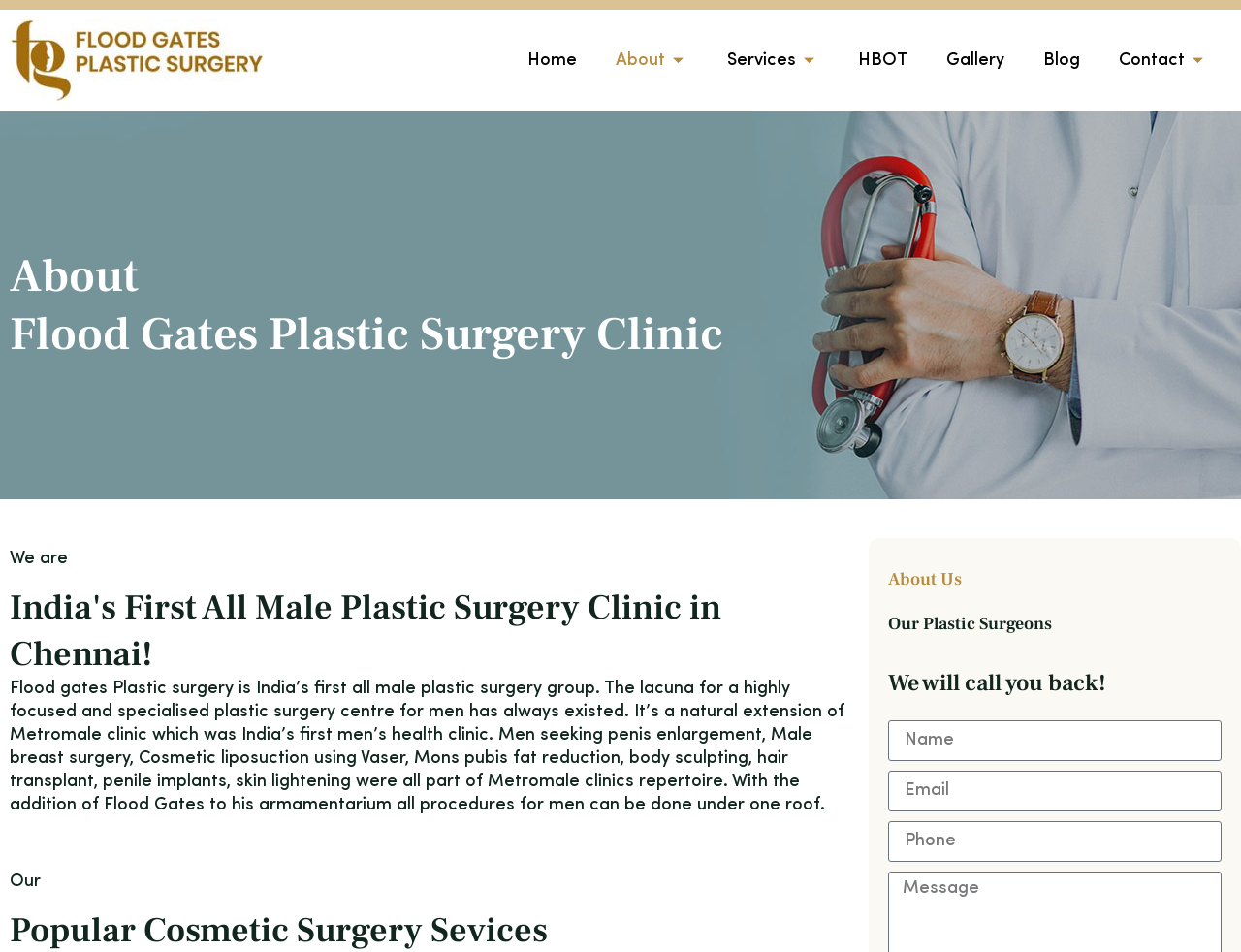Provide a comprehensive caption for the webpage.

The webpage is about Flood Gates Plastic Surgery Clinic, an all-male plastic surgery clinic in Chennai, India. At the top left corner, there is the clinic's official logo, which is an image linked to the clinic's homepage. 

To the right of the logo, there is a navigation menu with links to different sections of the website, including Home, About, Services, HBOT, Gallery, Blog, and Contact. 

Below the navigation menu, there is a heading that reads "About Flood Gates Plastic Surgery Clinic". Underneath this heading, there is a brief introduction to the clinic, stating that it is India's first all-male plastic surgery clinic in Chennai. 

The introduction is followed by a longer paragraph that explains the clinic's background and services, including penis enlargement, male breast surgery, cosmetic liposuction, and more. 

On the right side of the page, there are three links: "About Us", "Our Plastic Surgeons", and a heading that says "We will call you back!". Below these links, there is a form with three text boxes for visitors to input their name, email, and phone number, with a note specifying the format for the phone number.